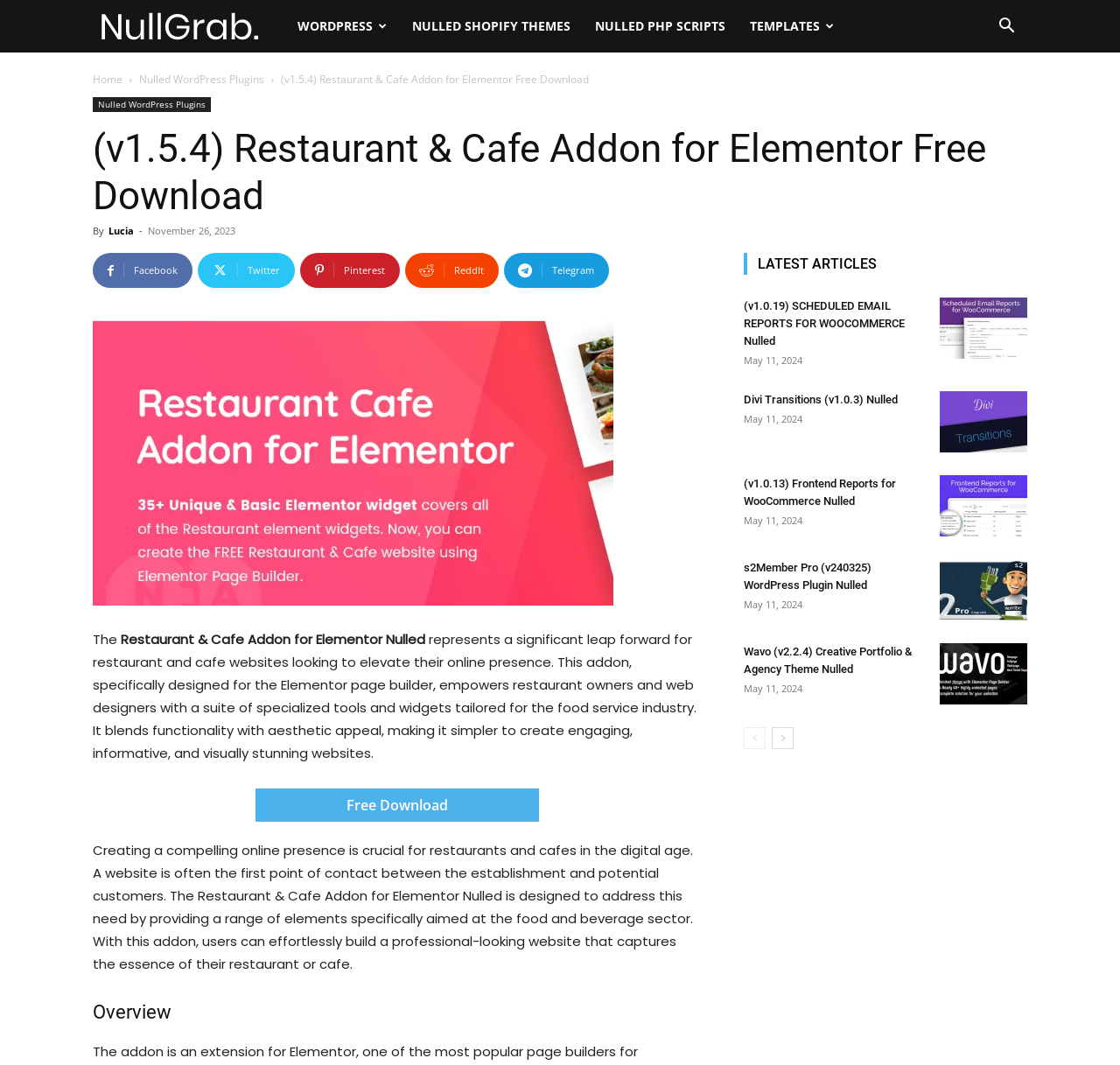What is the date of the latest article?
Please respond to the question with as much detail as possible.

I found the answer by looking at the time element 'November 26, 2023' which is located below the heading element '(v1.5.4) Restaurant & Cafe Addon for Elementor Free Download'.